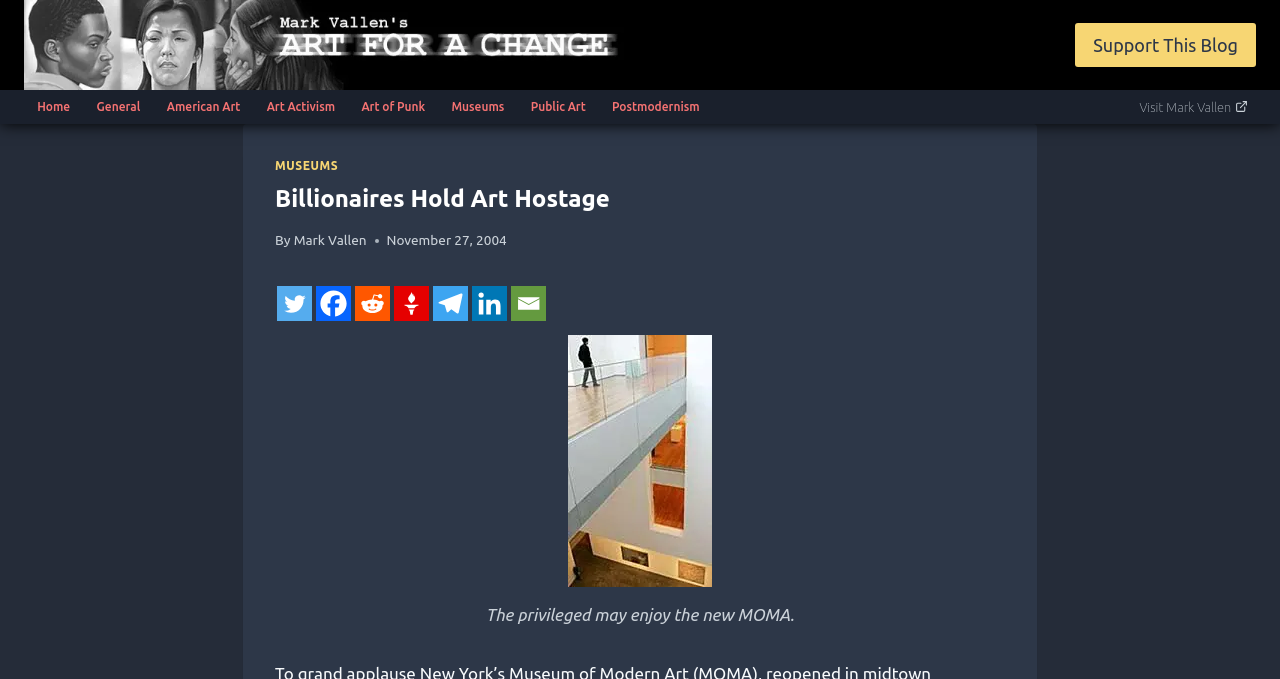Locate the bounding box coordinates of the element that should be clicked to execute the following instruction: "Click on the 'Home' link".

[0.019, 0.134, 0.065, 0.18]